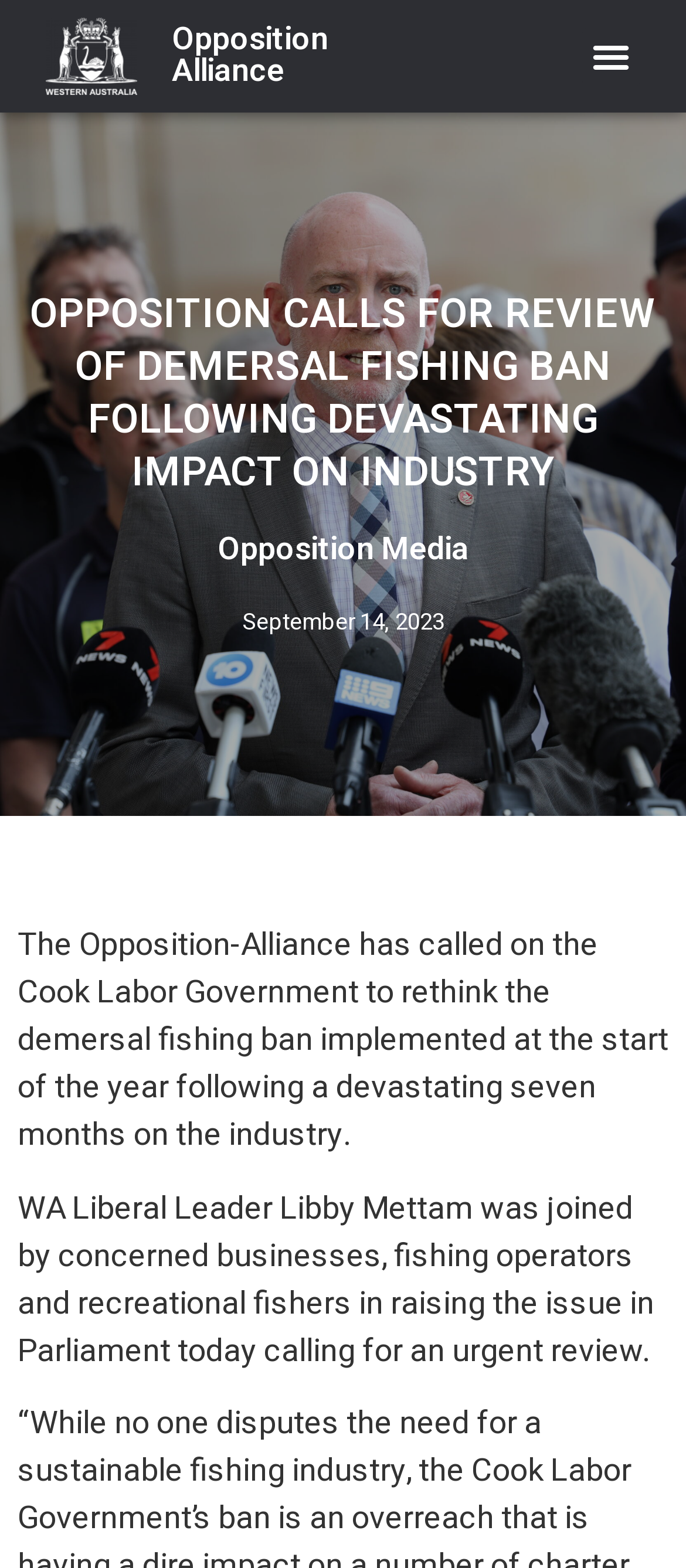Can you extract the headline from the webpage for me?

OPPOSITION CALLS FOR REVIEW OF DEMERSAL FISHING BAN FOLLOWING DEVASTATING IMPACT ON INDUSTRY